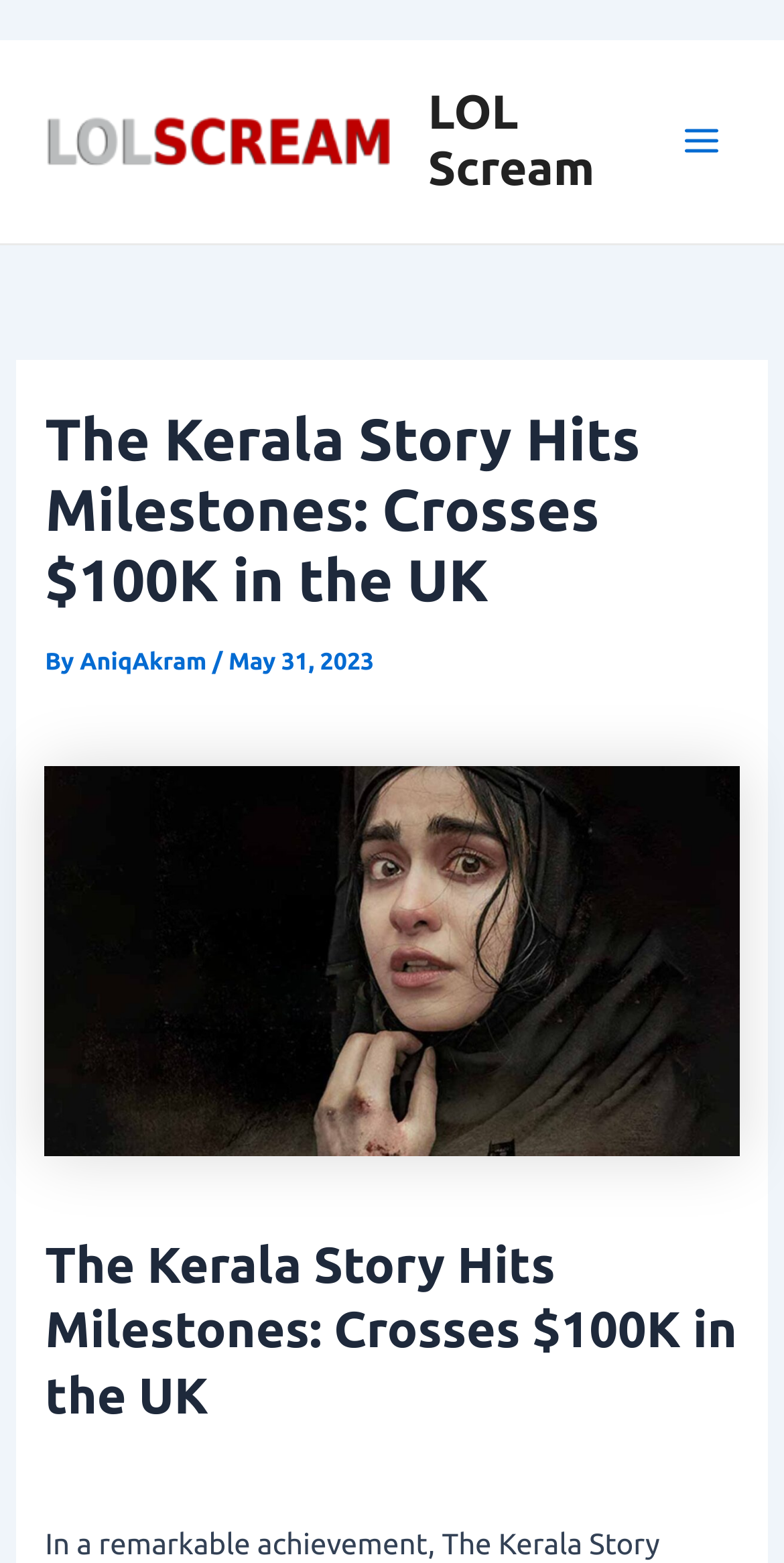Please identify the webpage's heading and generate its text content.

The Kerala Story Hits Milestones: Crosses $100K in the UK